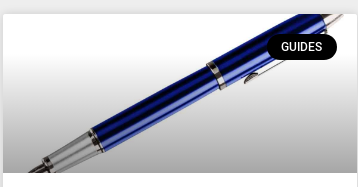What is the background of the image?
Please provide a detailed and comprehensive answer to the question.

According to the caption, the background of the image is 'subtle, blended', which implies that it is not a prominent or distracting element, but rather a subtle complement to the main subject, the fountain pen.